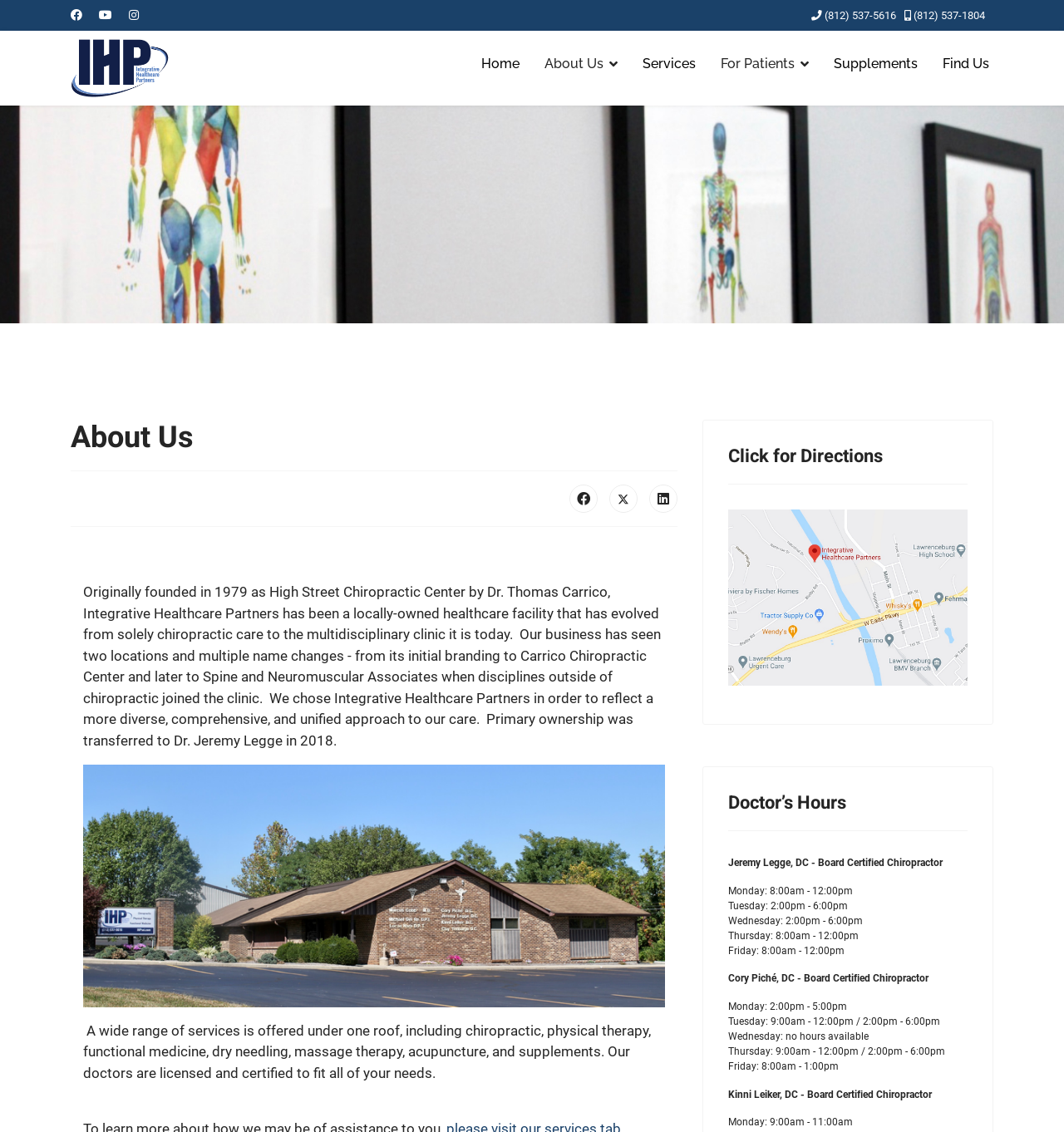Respond with a single word or phrase to the following question:
What is the range of services offered by the clinic?

Chiropractic, physical therapy, functional medicine, dry needling, massage therapy, acupuncture, and supplements